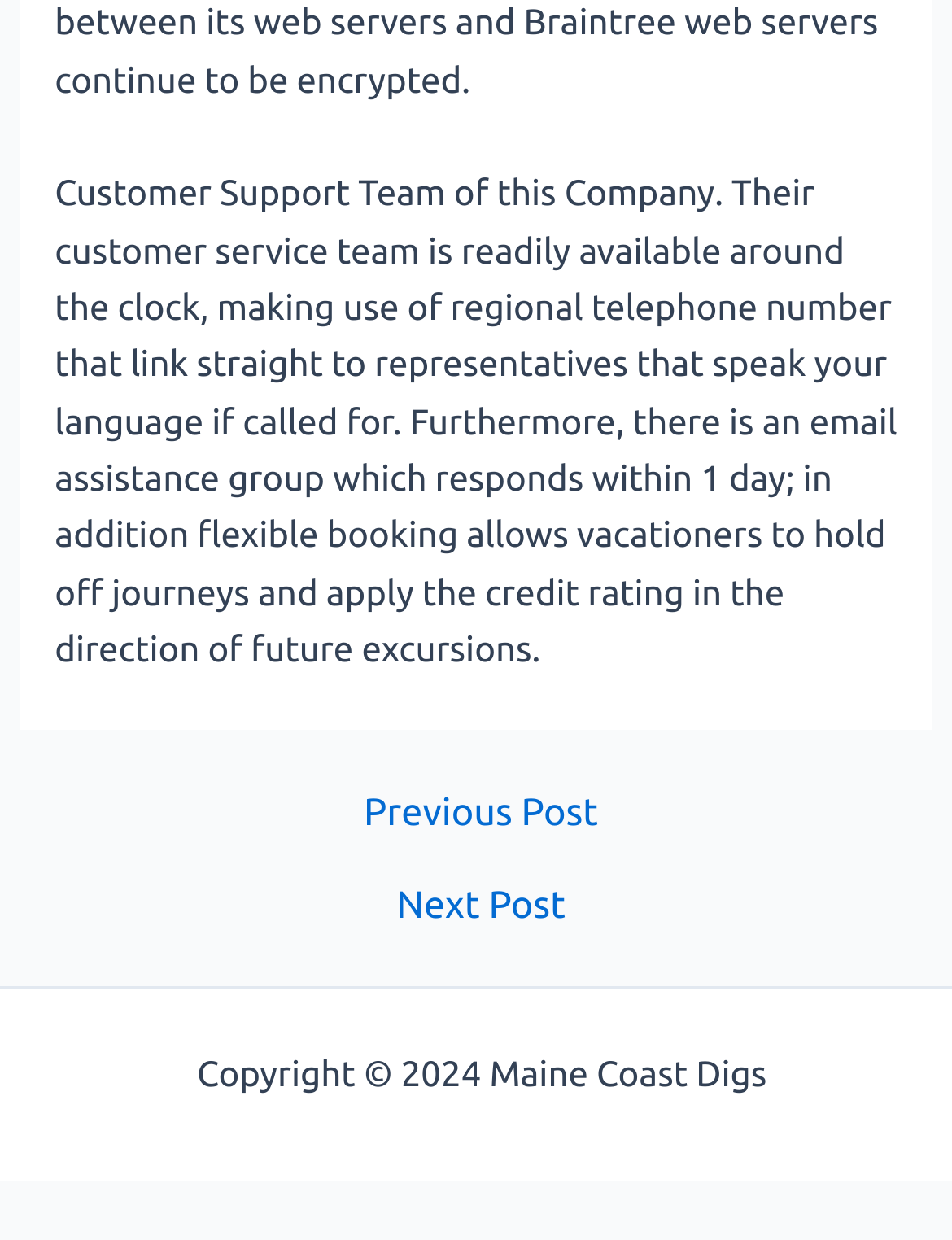Please locate the UI element described by "Next Post →" and provide its bounding box coordinates.

[0.025, 0.715, 0.985, 0.745]